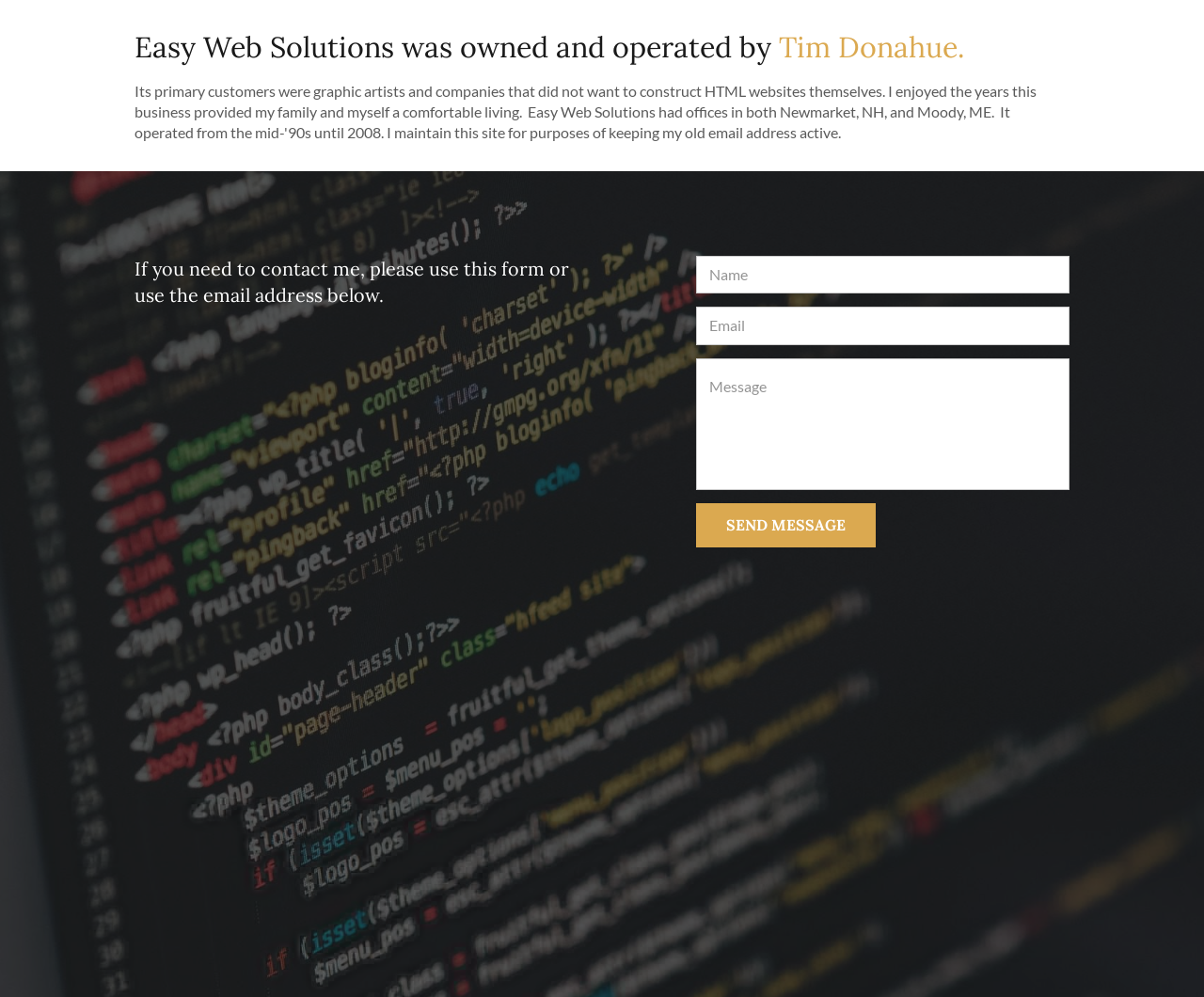Using the webpage screenshot, find the UI element described by Send message. Provide the bounding box coordinates in the format (top-left x, top-left y, bottom-right x, bottom-right y), ensuring all values are floating point numbers between 0 and 1.

[0.578, 0.504, 0.728, 0.549]